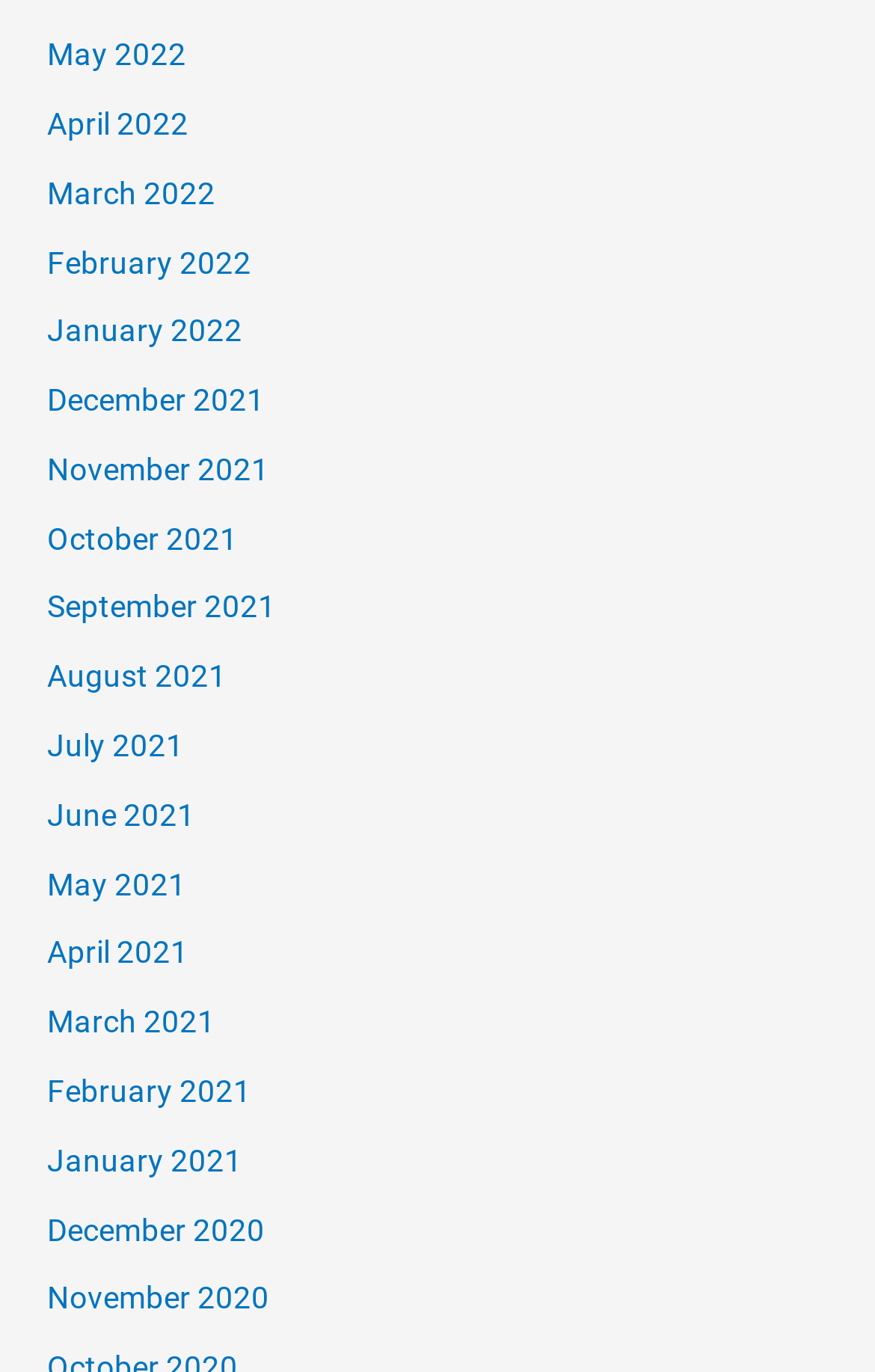Kindly provide the bounding box coordinates of the section you need to click on to fulfill the given instruction: "View May 2022".

[0.054, 0.027, 0.213, 0.053]